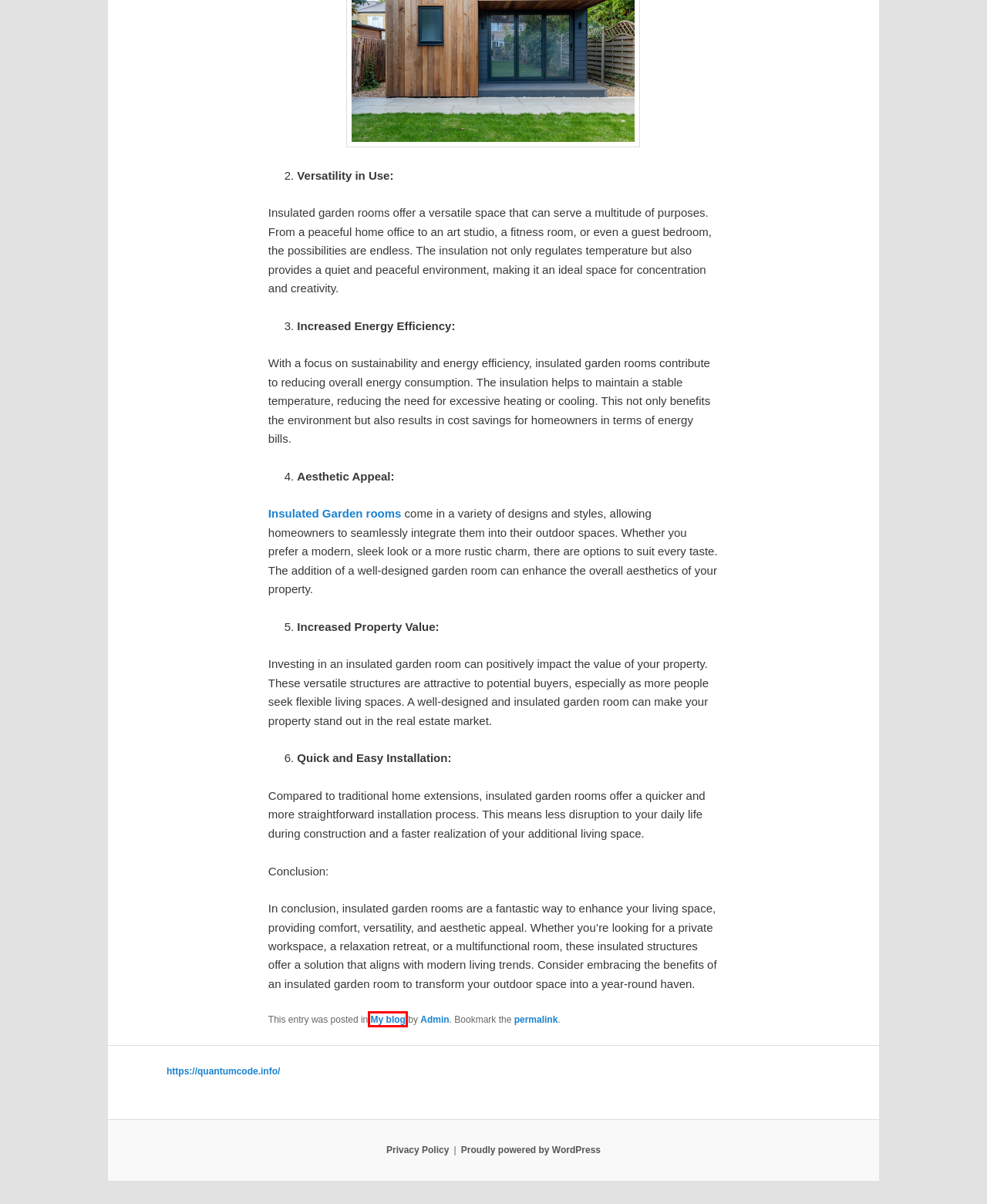You have a screenshot showing a webpage with a red bounding box highlighting an element. Choose the webpage description that best fits the new webpage after clicking the highlighted element. The descriptions are:
A. Admin, Author at WoliveWolive
B. Liv Pure: Liver Support and Weight Loss Supplement with 60-Day - WoliveWolive
C. Insulated Garden Rooms | Outdoor Living Spaces & Annexes UK
D. Wolive -Wolive
E. My blog Archives - WoliveWolive
F. Blog Tool, Publishing Platform, and CMS – WordPress.org
G. About us - WoliveWolive
H. Contact us - WoliveWolive

E